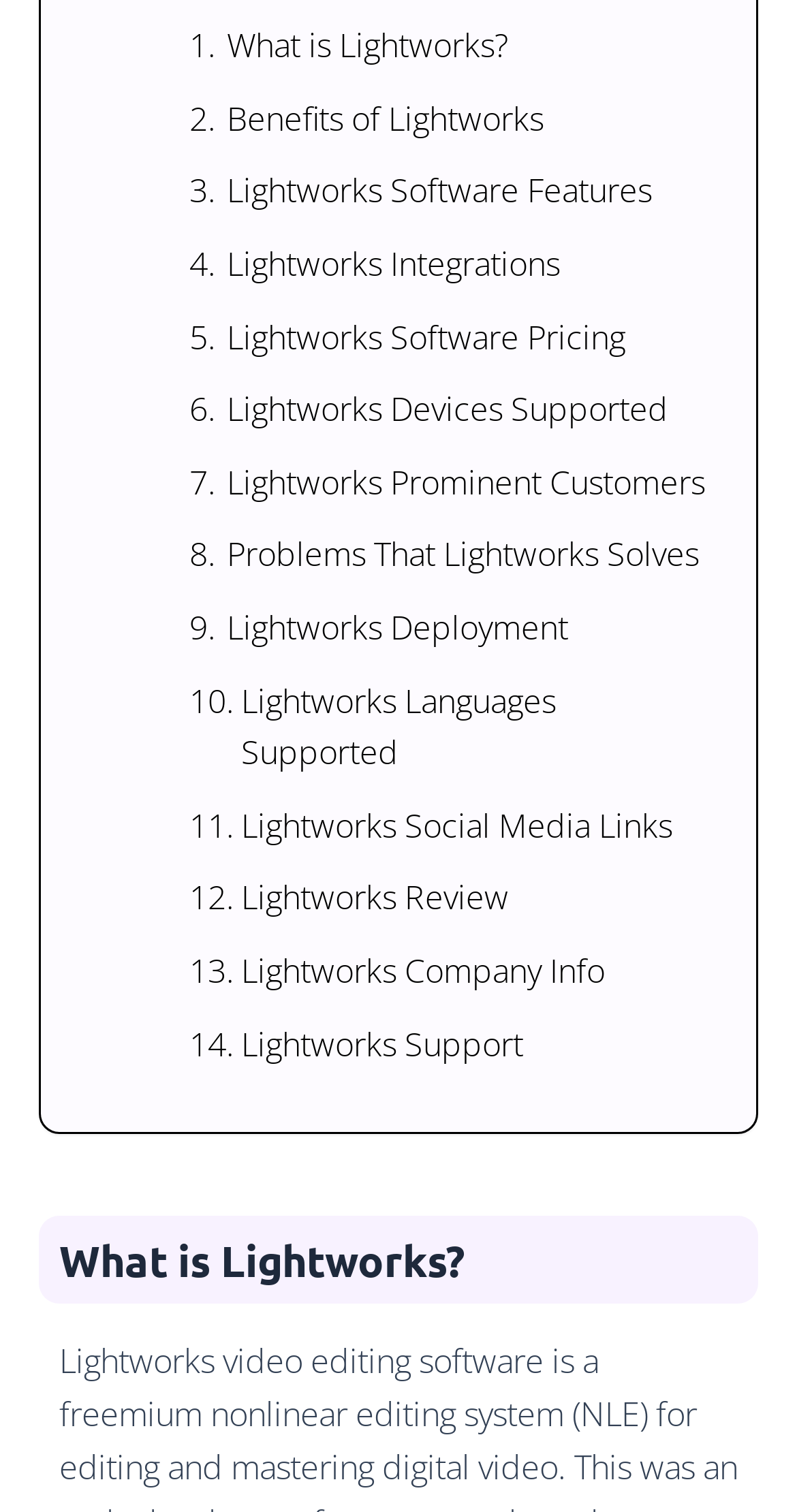Is Lightworks available in multiple languages?
Based on the visual, give a brief answer using one word or a short phrase.

Yes